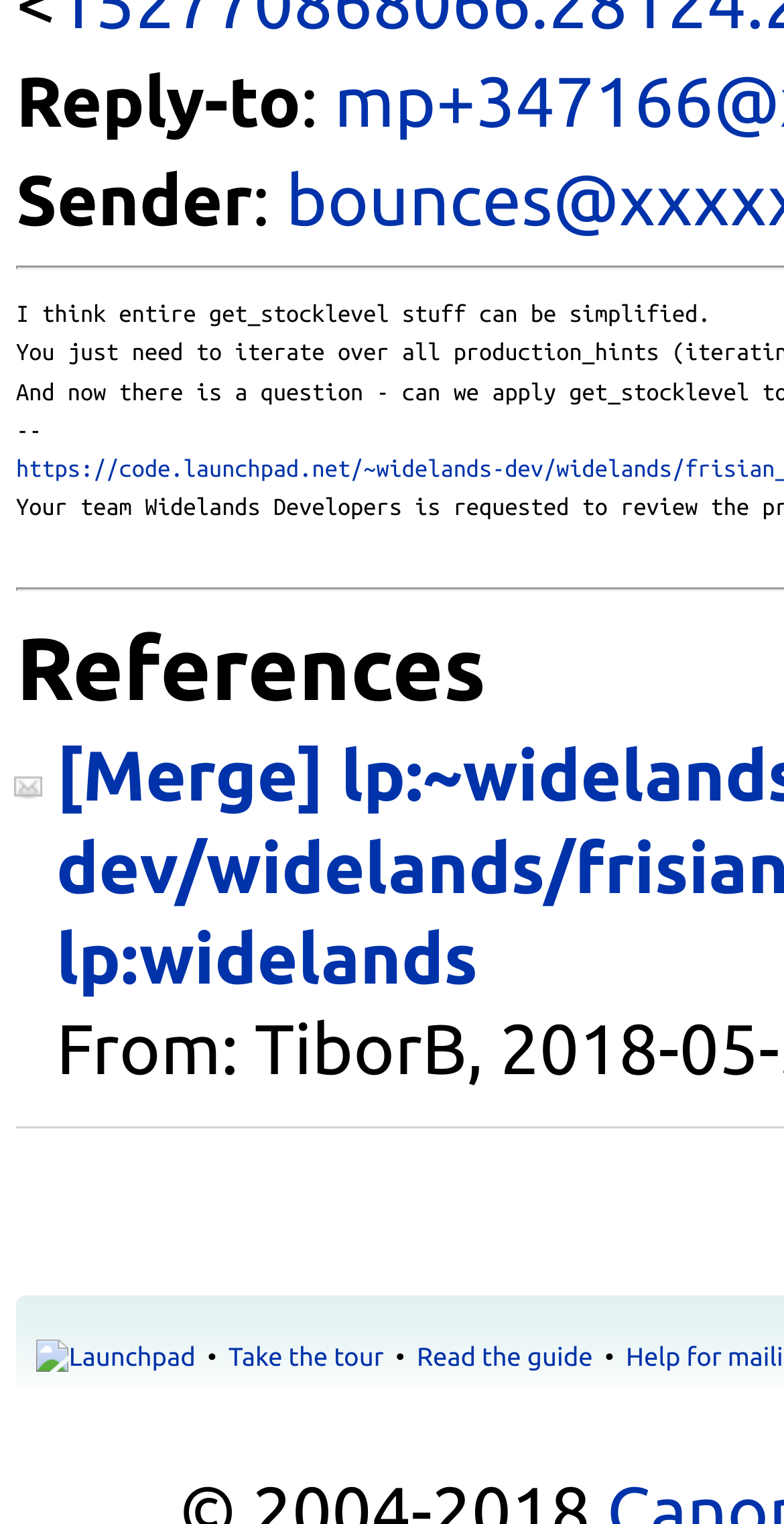Is there an image associated with the 'Launchpad' link?
Based on the screenshot, provide your answer in one word or phrase.

Yes